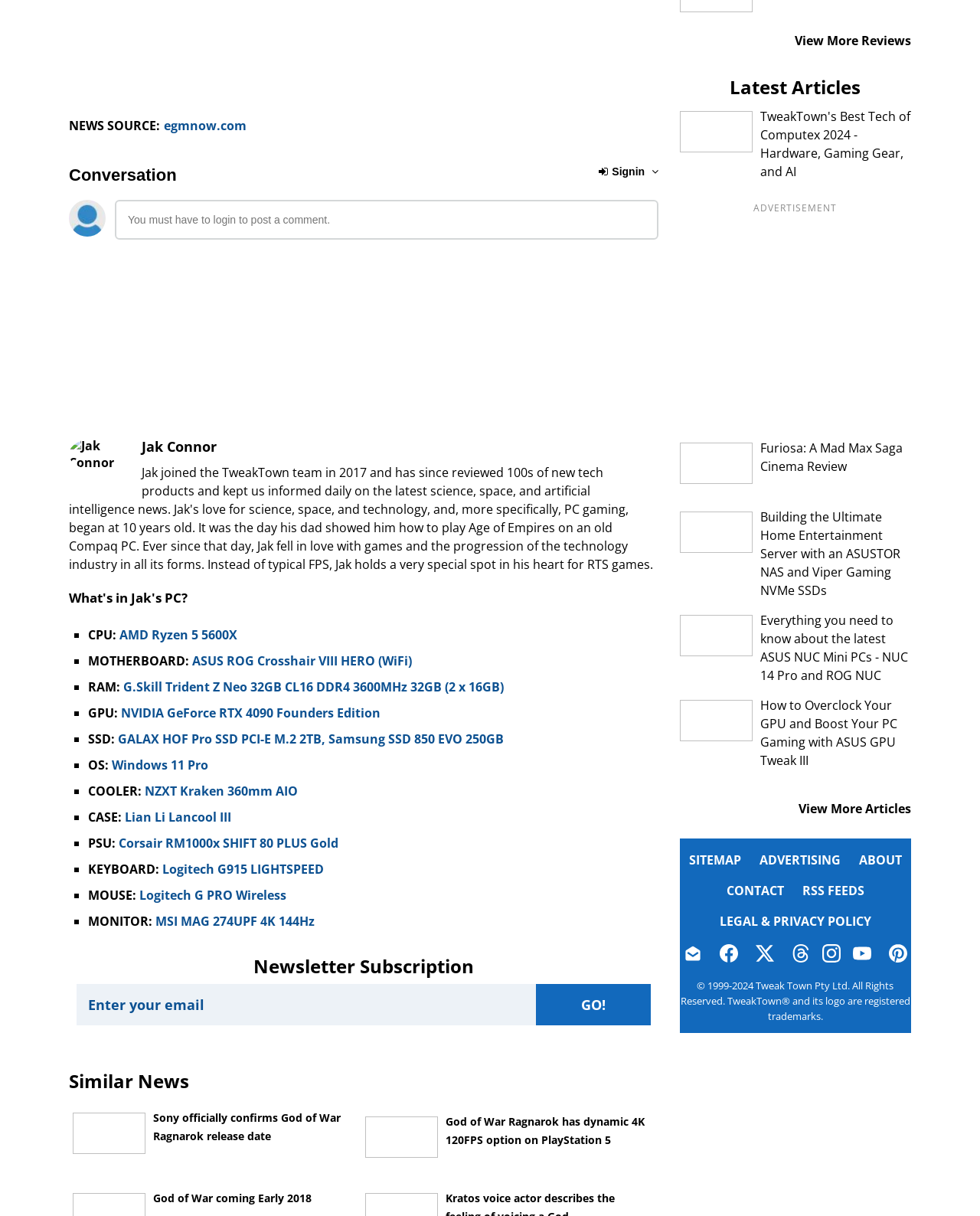Please locate the clickable area by providing the bounding box coordinates to follow this instruction: "Follow us on Facebook".

[0.734, 0.777, 0.753, 0.792]